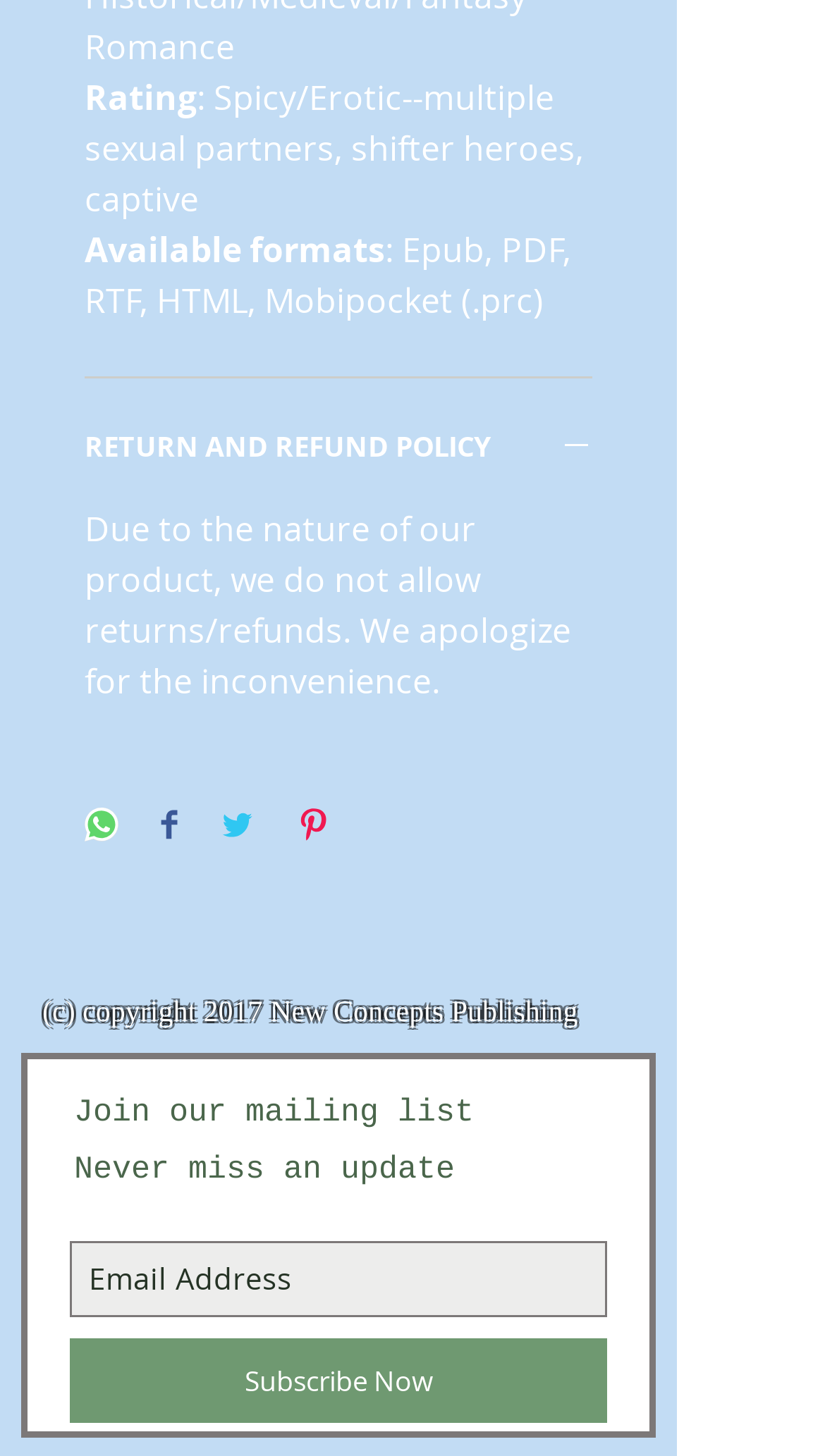Locate the bounding box coordinates of the area where you should click to accomplish the instruction: "Click the 'RETURN AND REFUND POLICY' button".

[0.103, 0.295, 0.718, 0.321]